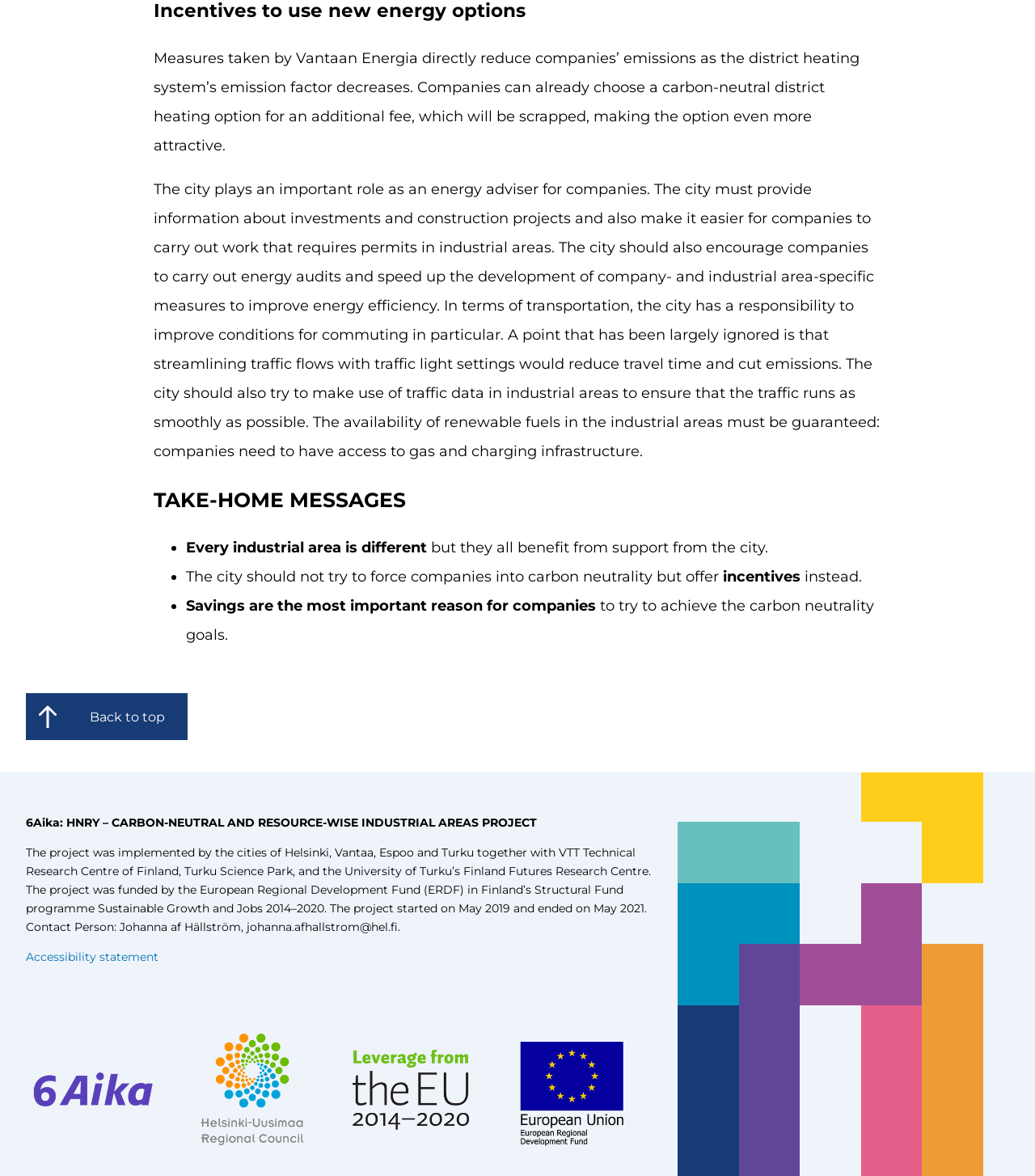What is the benefit of streamlining traffic flows?
Provide a fully detailed and comprehensive answer to the question.

The webpage mentions that streamlining traffic flows with traffic light settings would reduce travel time and cut emissions, indicating that this is a benefit of implementing such a measure.